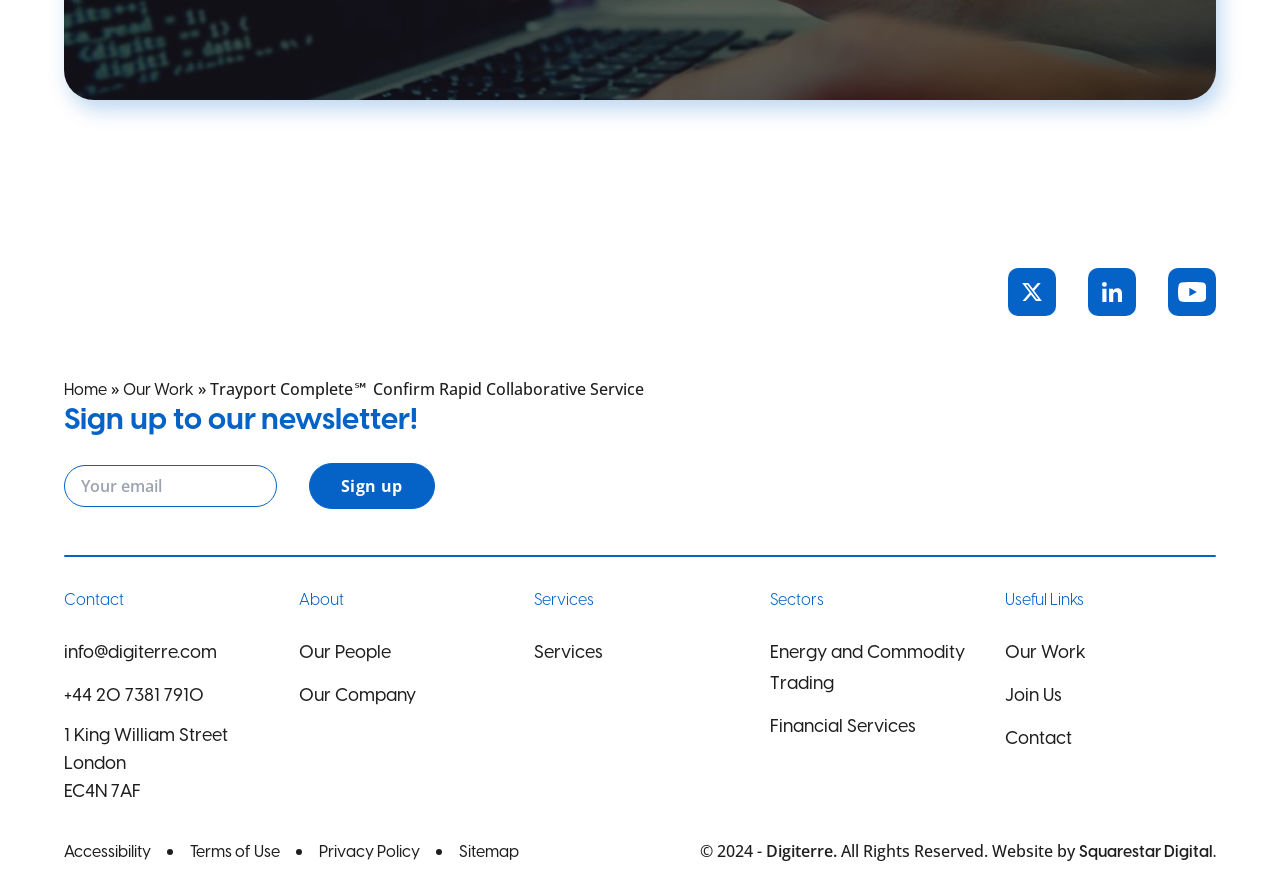What is the company's newsletter sign-up button text?
By examining the image, provide a one-word or phrase answer.

Sign up